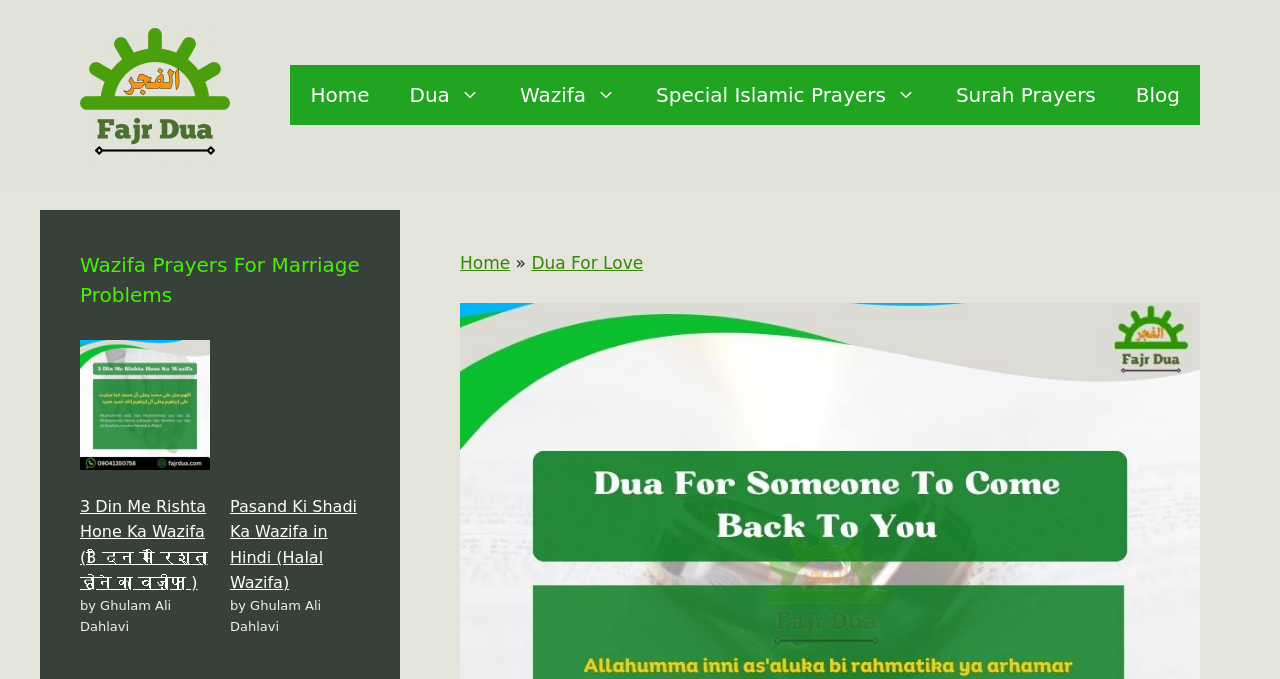Give a concise answer using one word or a phrase to the following question:
What is the name of the Islamic scholar mentioned on the webpage?

Ghulam Ali Dahlavi